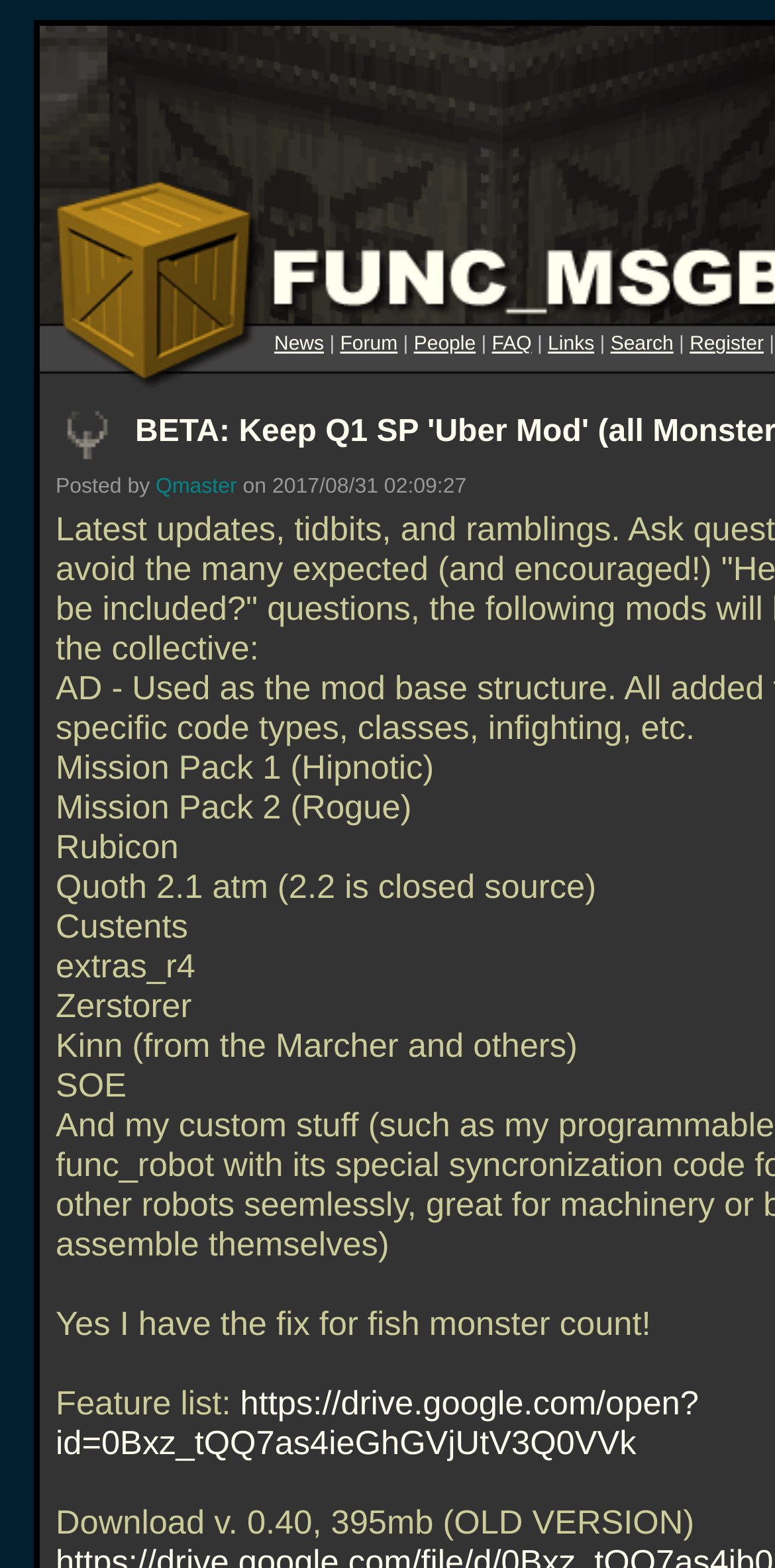Please find the bounding box coordinates of the element that you should click to achieve the following instruction: "Search for something". The coordinates should be presented as four float numbers between 0 and 1: [left, top, right, bottom].

[0.788, 0.213, 0.869, 0.227]